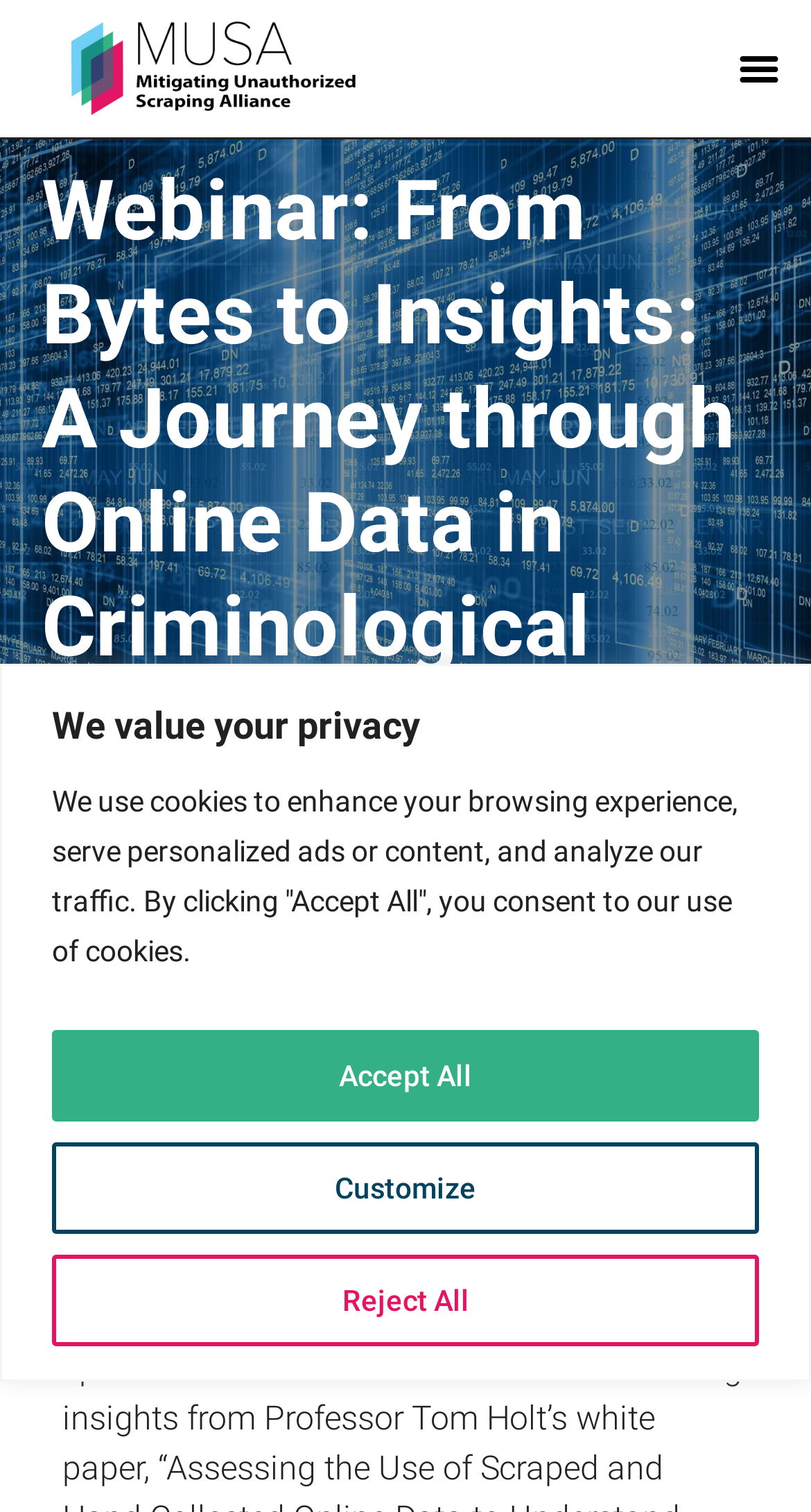Please answer the following question as detailed as possible based on the image: 
What is the event time?

I found the event time by looking at the text 'Event Date/Time:' and the corresponding date and time information 'Wednesday, January 31, 2024 | 3:00 – 4:00 p.m. ET'.